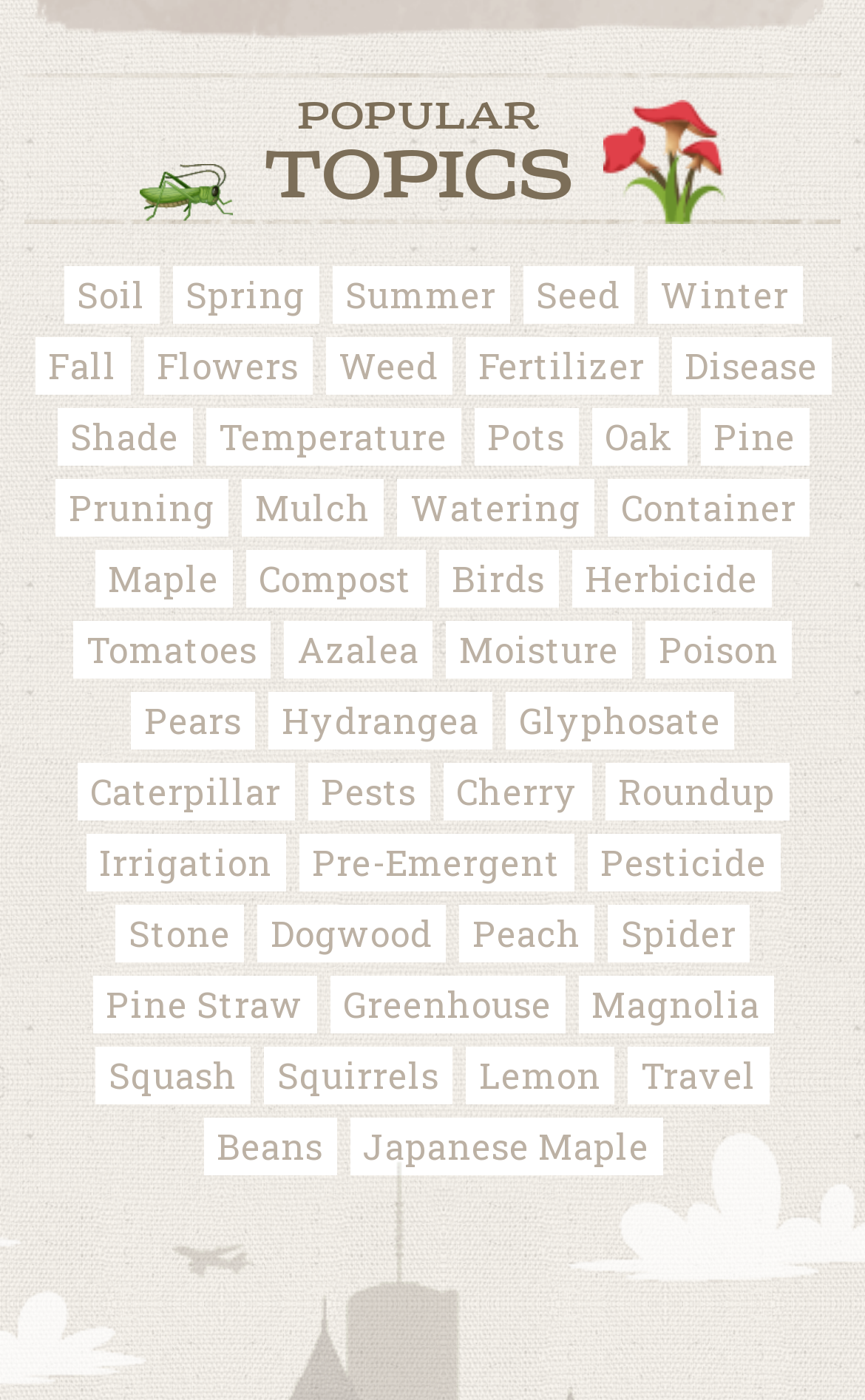Based on the element description Squirrels, identify the bounding box coordinates for the UI element. The coordinates should be in the format (top-left x, top-left y, bottom-right x, bottom-right y) and within the 0 to 1 range.

[0.305, 0.747, 0.523, 0.788]